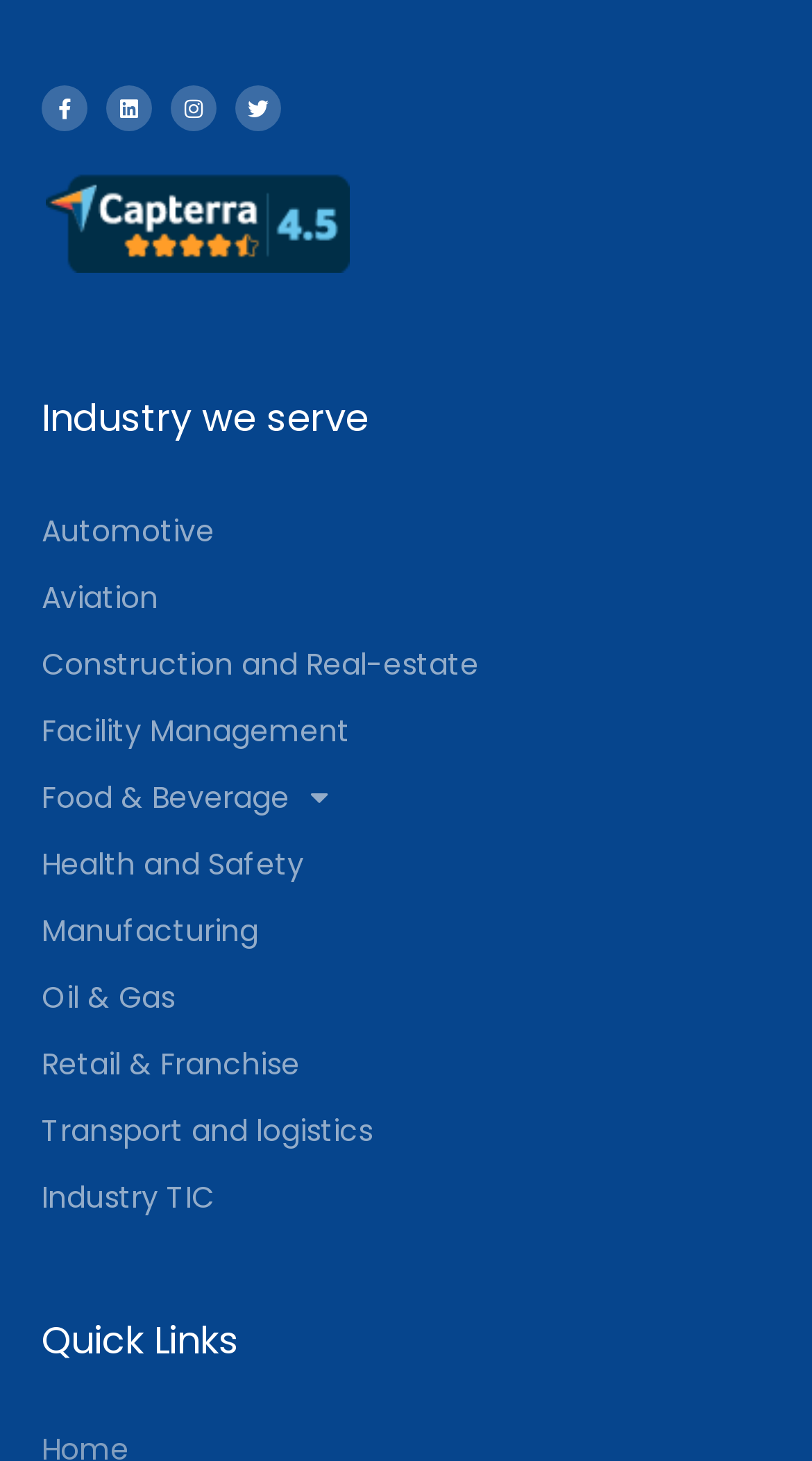Determine the bounding box coordinates of the clickable element necessary to fulfill the instruction: "View Facebook page". Provide the coordinates as four float numbers within the 0 to 1 range, i.e., [left, top, right, bottom].

[0.051, 0.059, 0.108, 0.09]